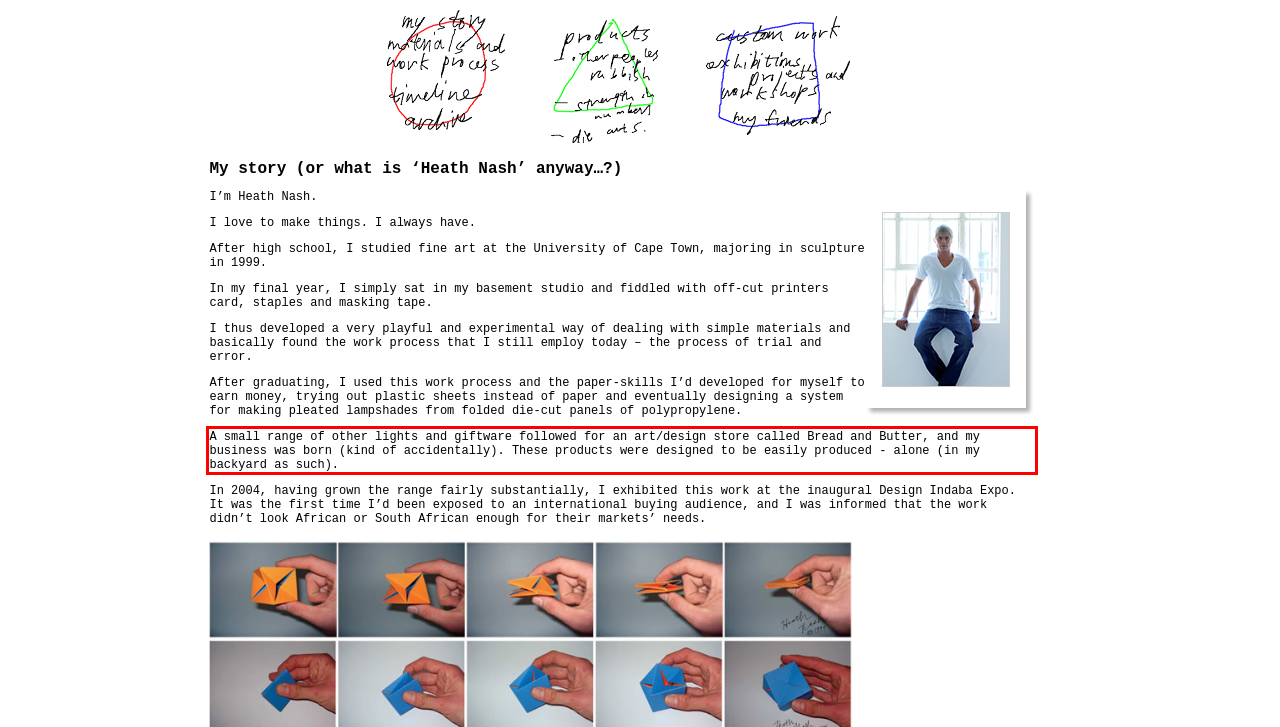Please identify and extract the text from the UI element that is surrounded by a red bounding box in the provided webpage screenshot.

A small range of other lights and giftware followed for an art/design store called Bread and Butter, and my business was born (kind of accidentally). These products were designed to be easily produced - alone (in my backyard as such).